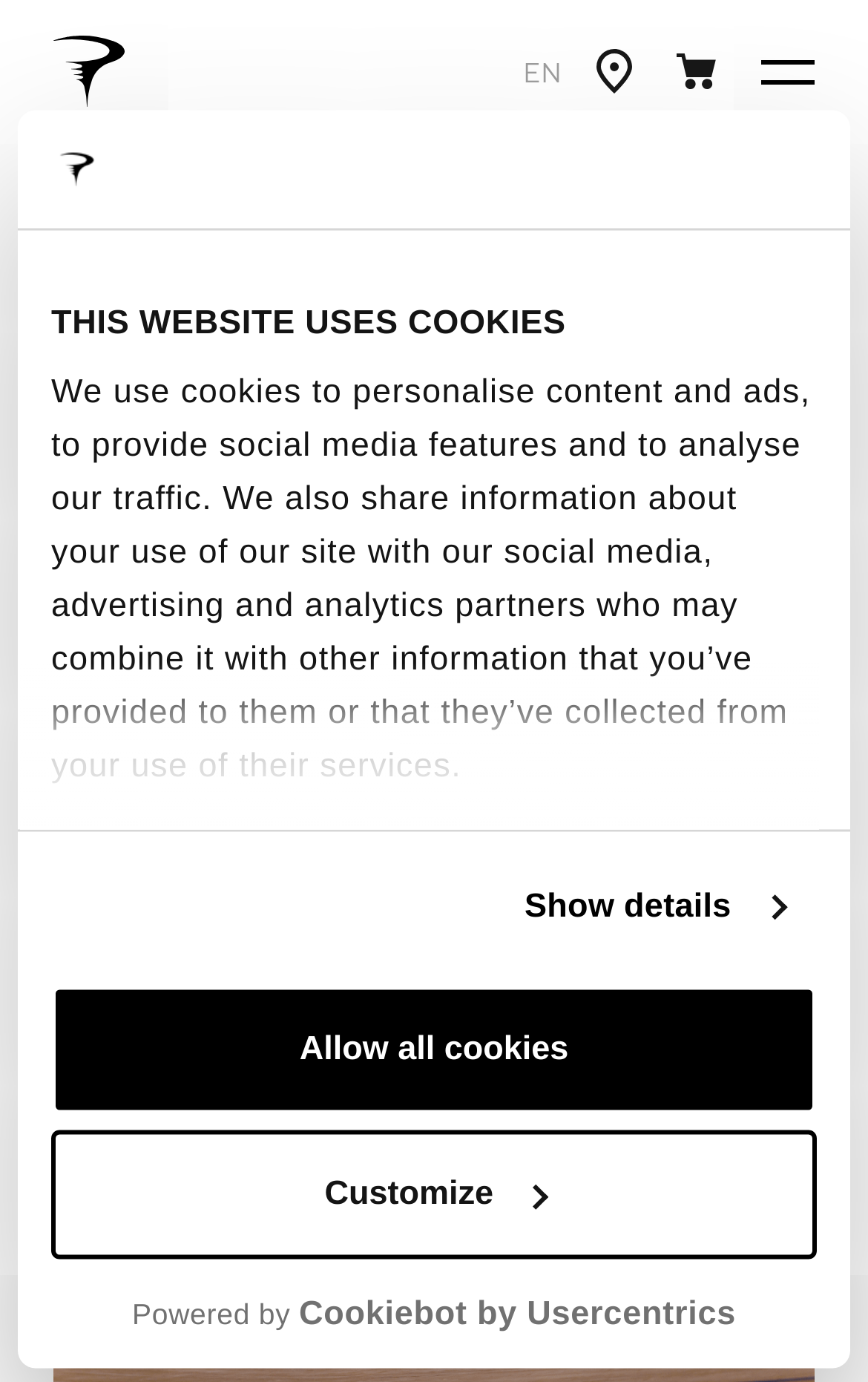Show the bounding box coordinates of the region that should be clicked to follow the instruction: "Click the 'Skip to Content' link."

[0.051, 0.081, 0.564, 0.155]